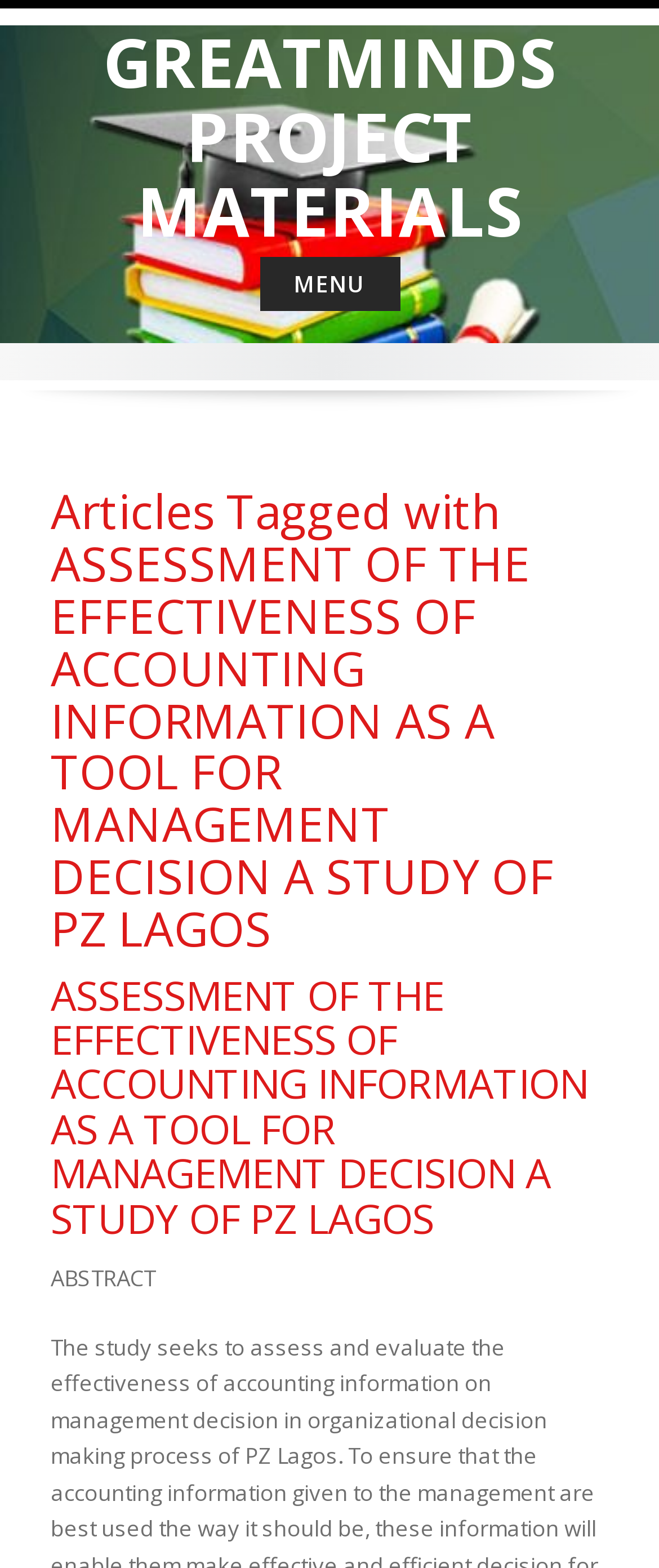What is the purpose of the button?
Based on the screenshot, provide your answer in one word or phrase.

MENU